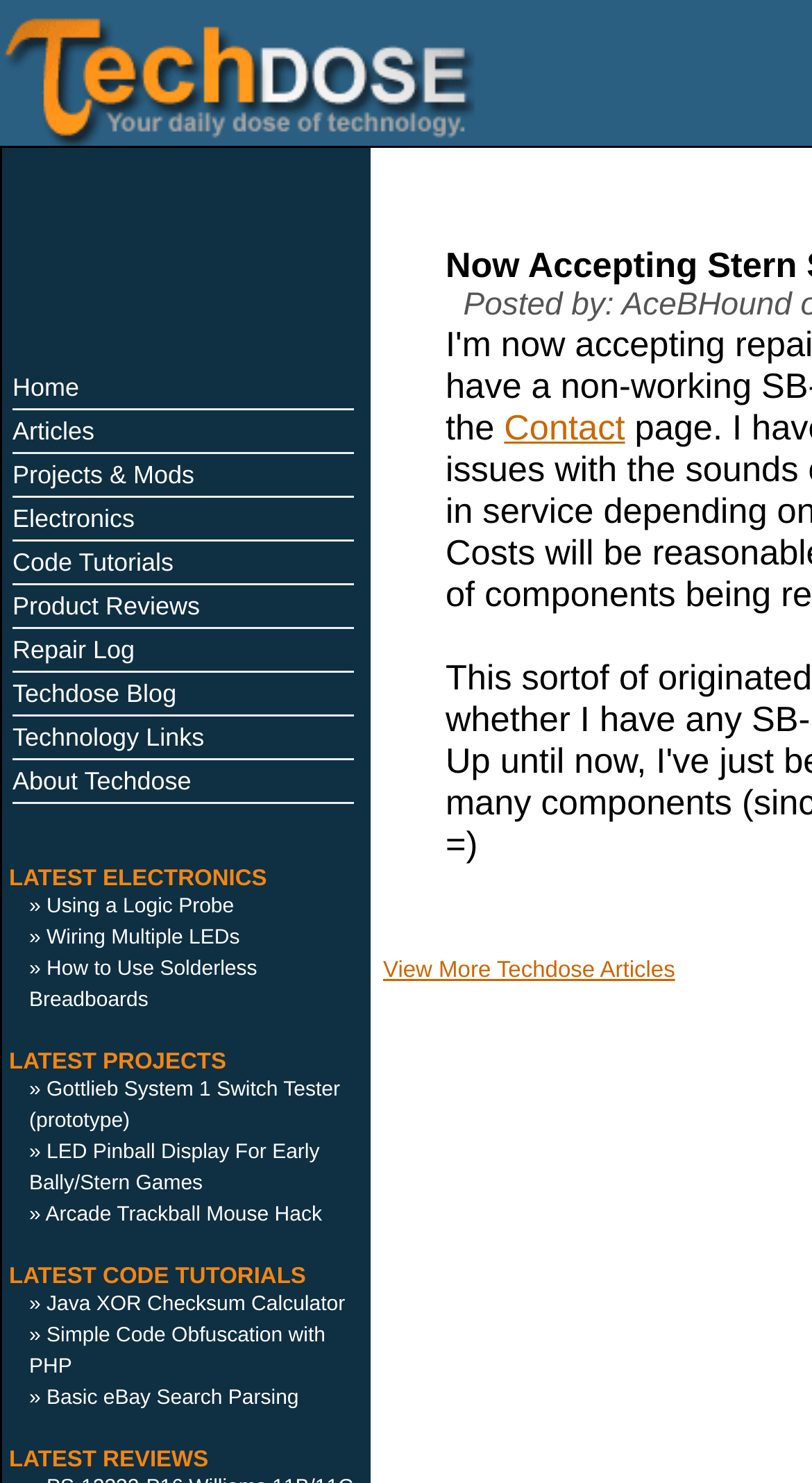What is the main category of articles on this webpage?
Look at the image and provide a short answer using one word or a phrase.

Electronics